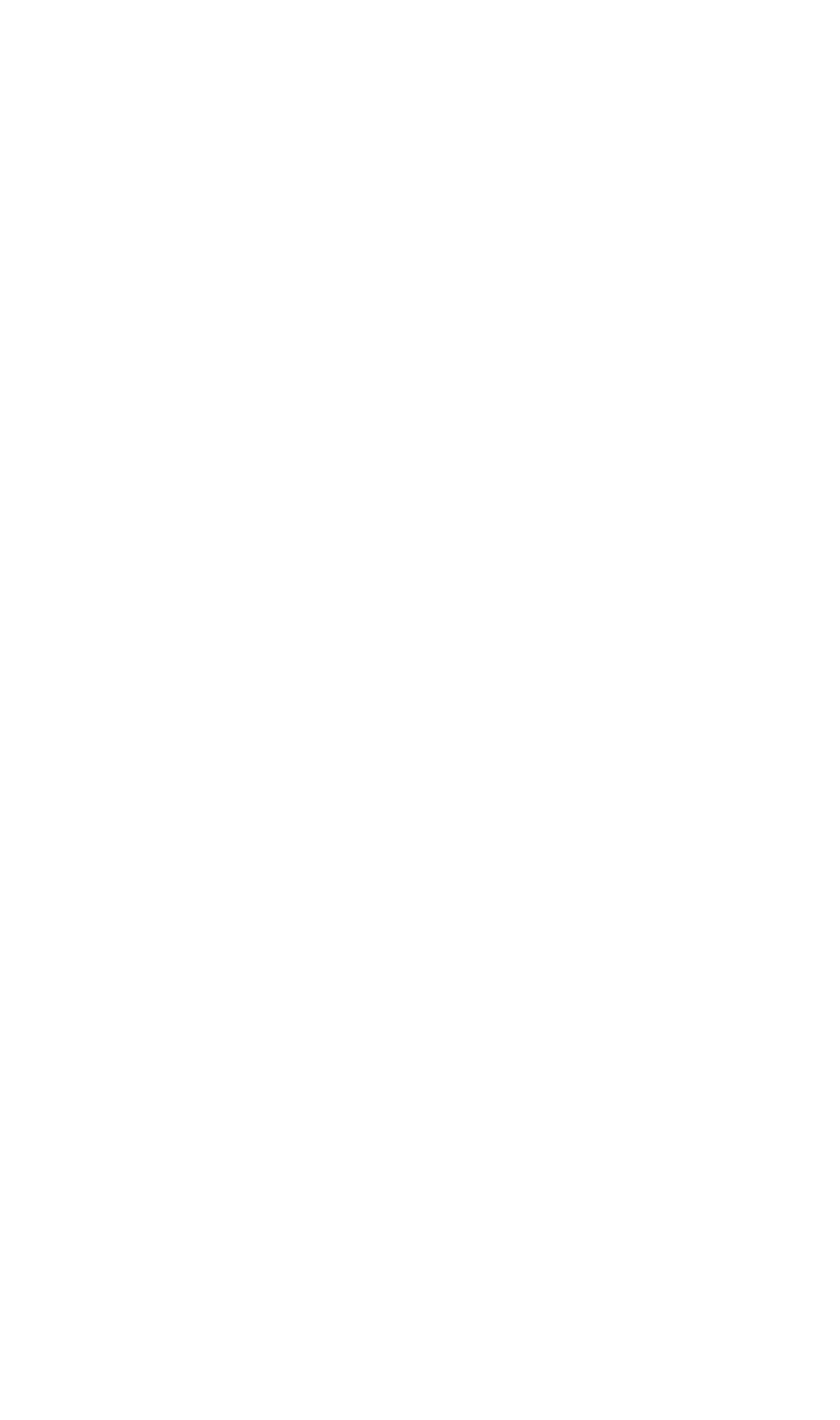What is the copyright year mentioned at the bottom of the webpage?
Please utilize the information in the image to give a detailed response to the question.

The copyright year can be found at the very bottom of the webpage, in the footer section. It is written as 'Copyright © 2023'.